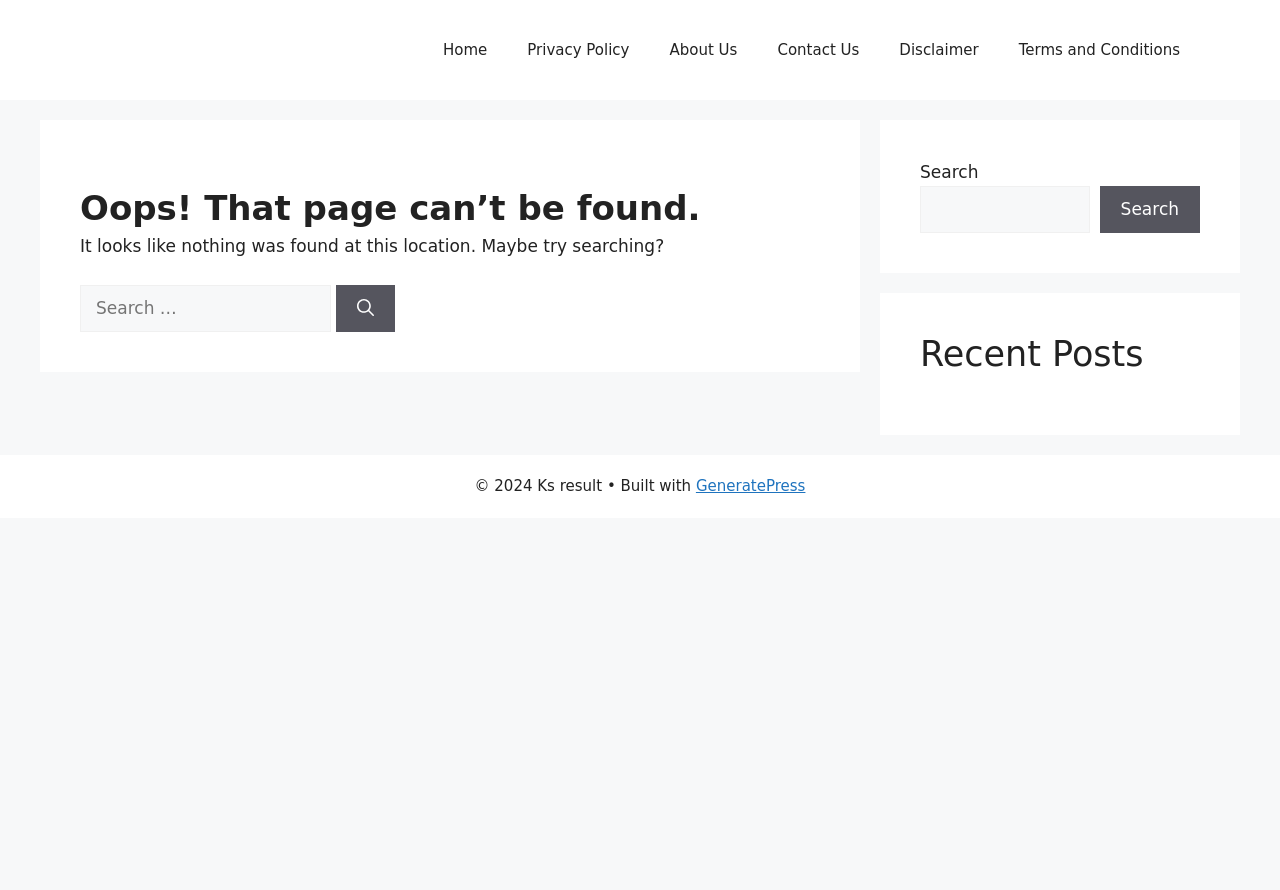Please find the main title text of this webpage.

Oops! That page can’t be found.